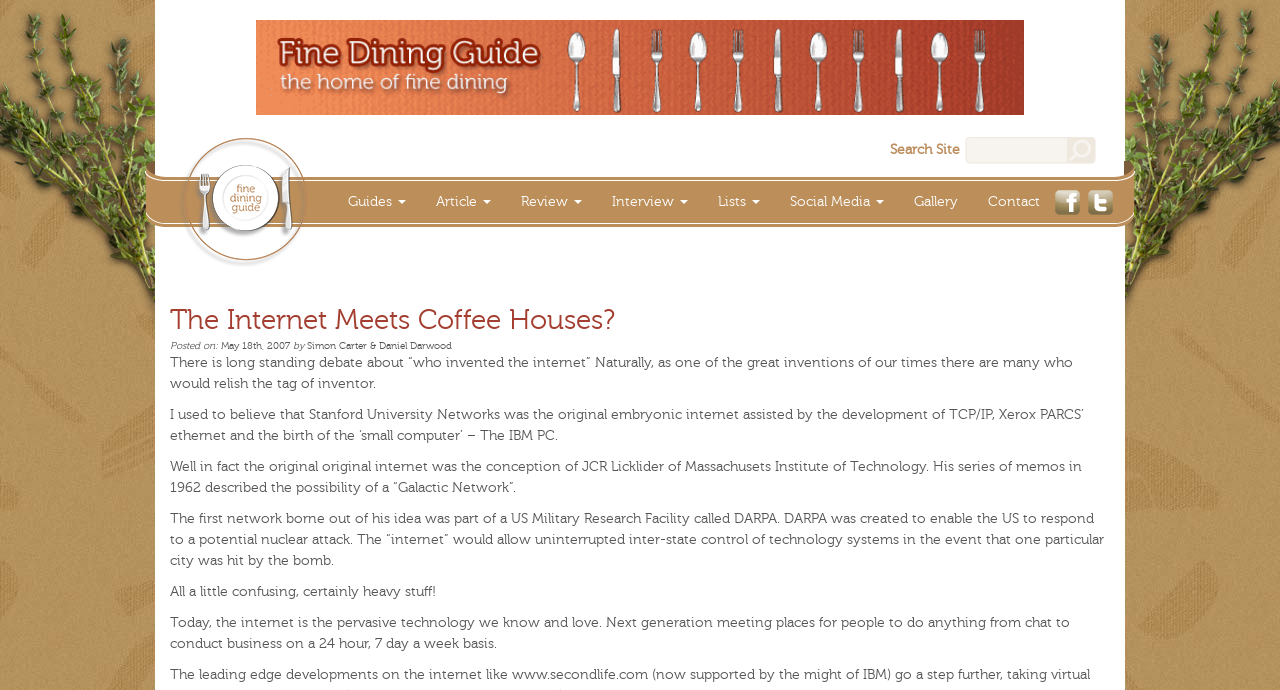Determine the coordinates of the bounding box for the clickable area needed to execute this instruction: "Search the site".

[0.754, 0.199, 0.834, 0.238]